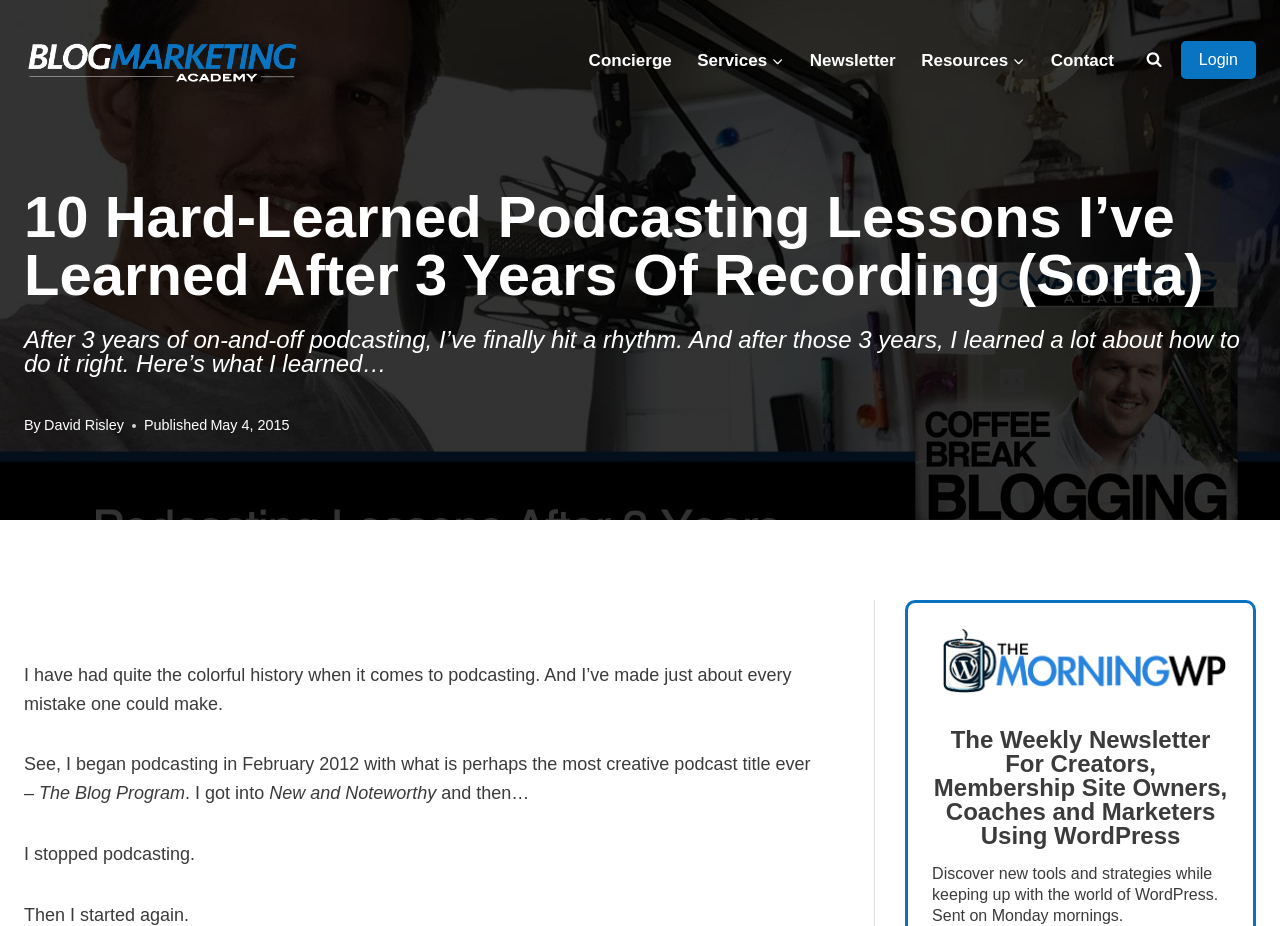Locate the bounding box coordinates of the area that needs to be clicked to fulfill the following instruction: "Open the 'Services' menu". The coordinates should be in the format of four float numbers between 0 and 1, namely [left, top, right, bottom].

[0.535, 0.045, 0.623, 0.085]